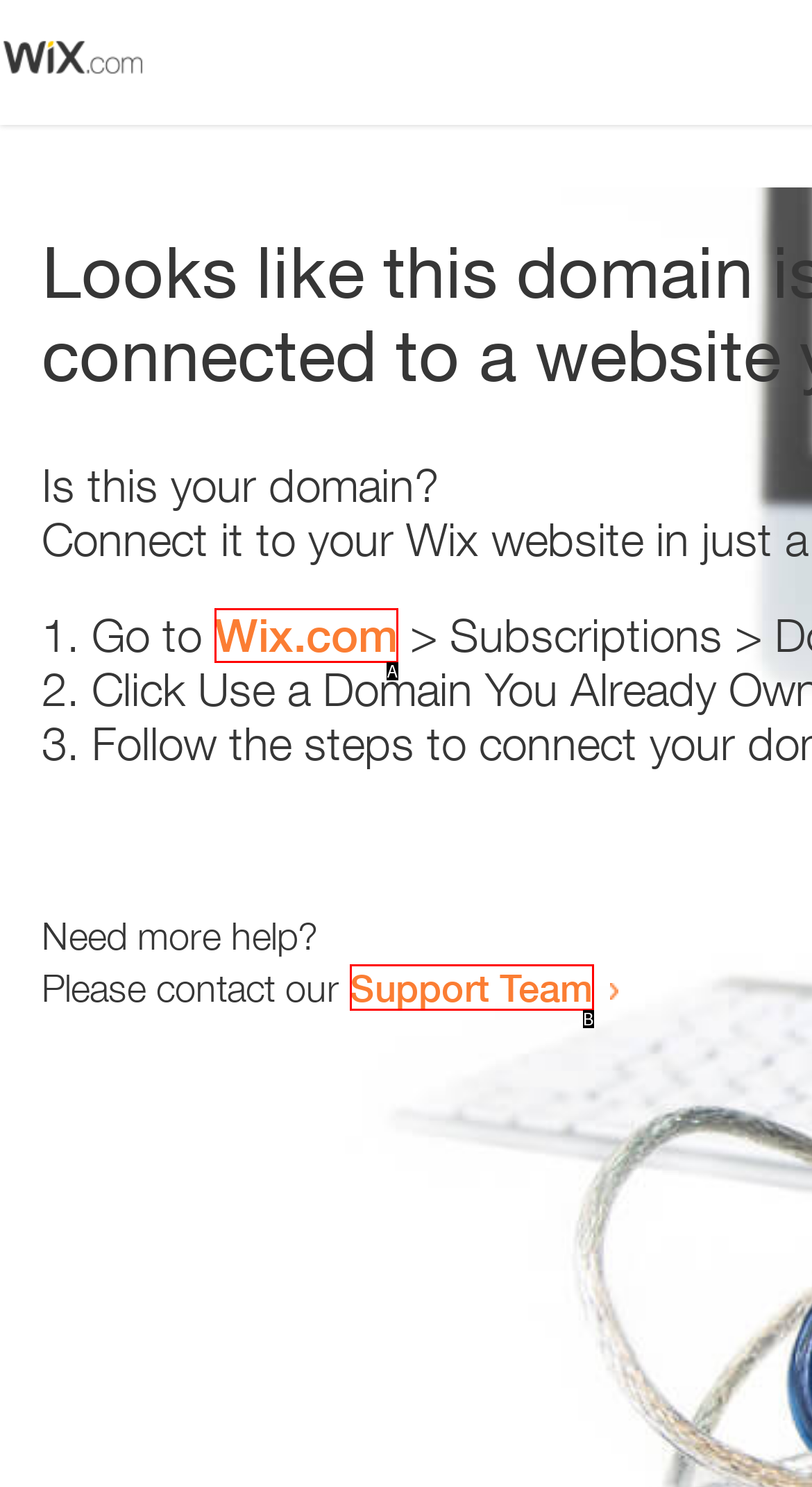Given the description: Support Team, identify the matching option. Answer with the corresponding letter.

B